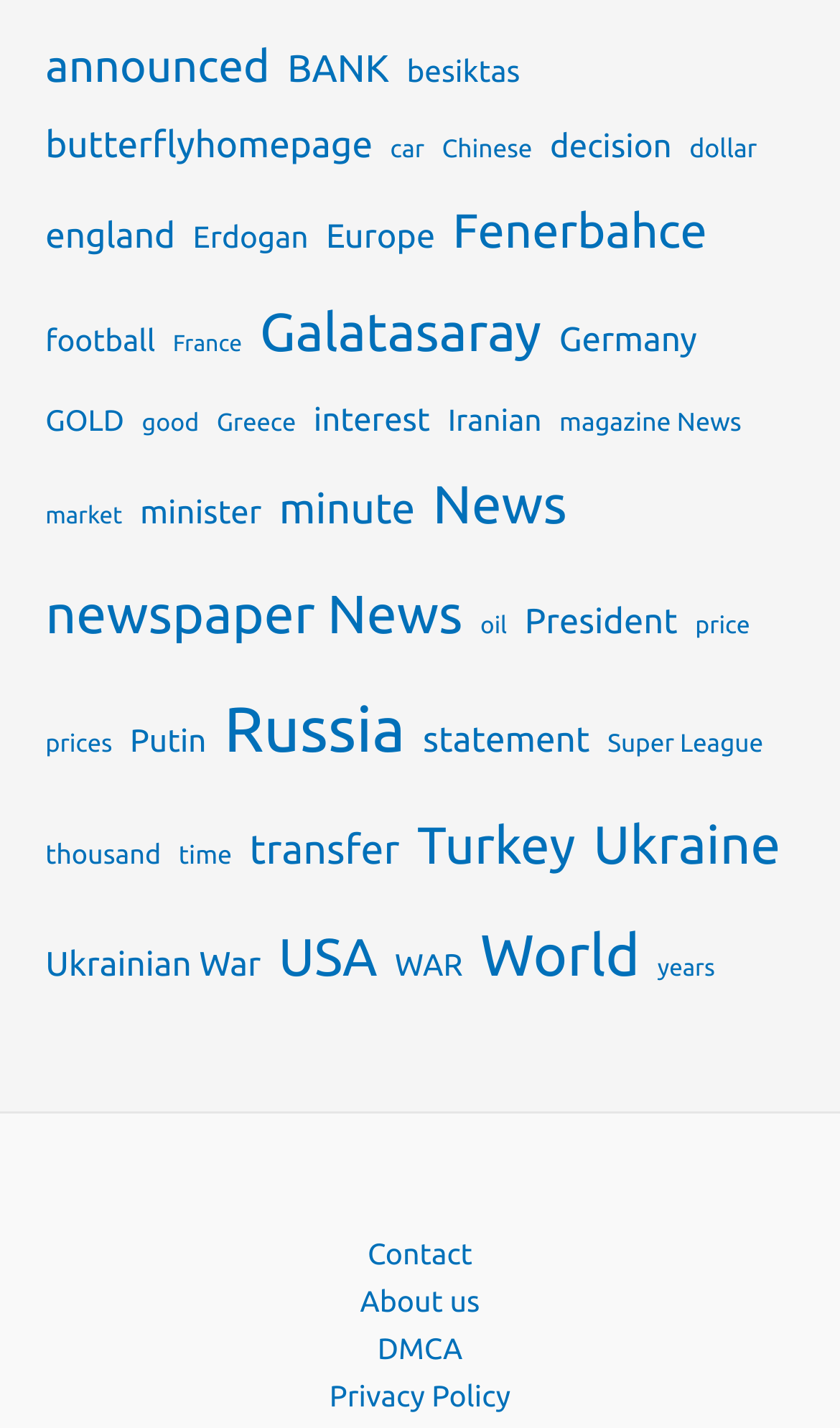What is the purpose of the link 'Contact'?
Look at the image and respond to the question as thoroughly as possible.

The link 'Contact' is likely intended to provide a way for users to get in touch with the website or its administrators, perhaps to ask questions, provide feedback, or request information.